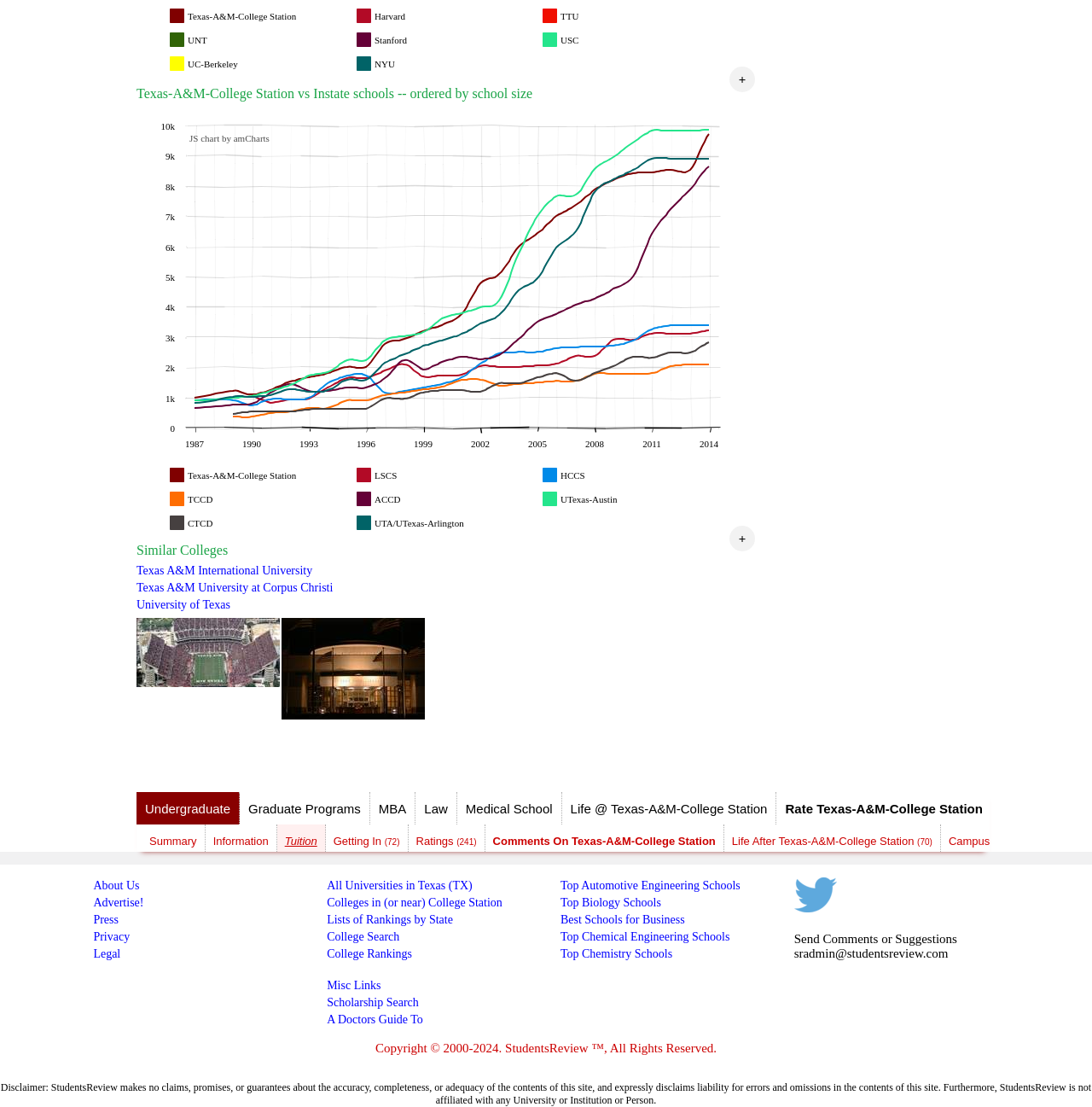How many similar colleges are listed?
Please give a detailed and elaborate answer to the question based on the image.

I counted the number of links listed under the 'Similar Colleges' heading and found that there are three similar colleges listed.